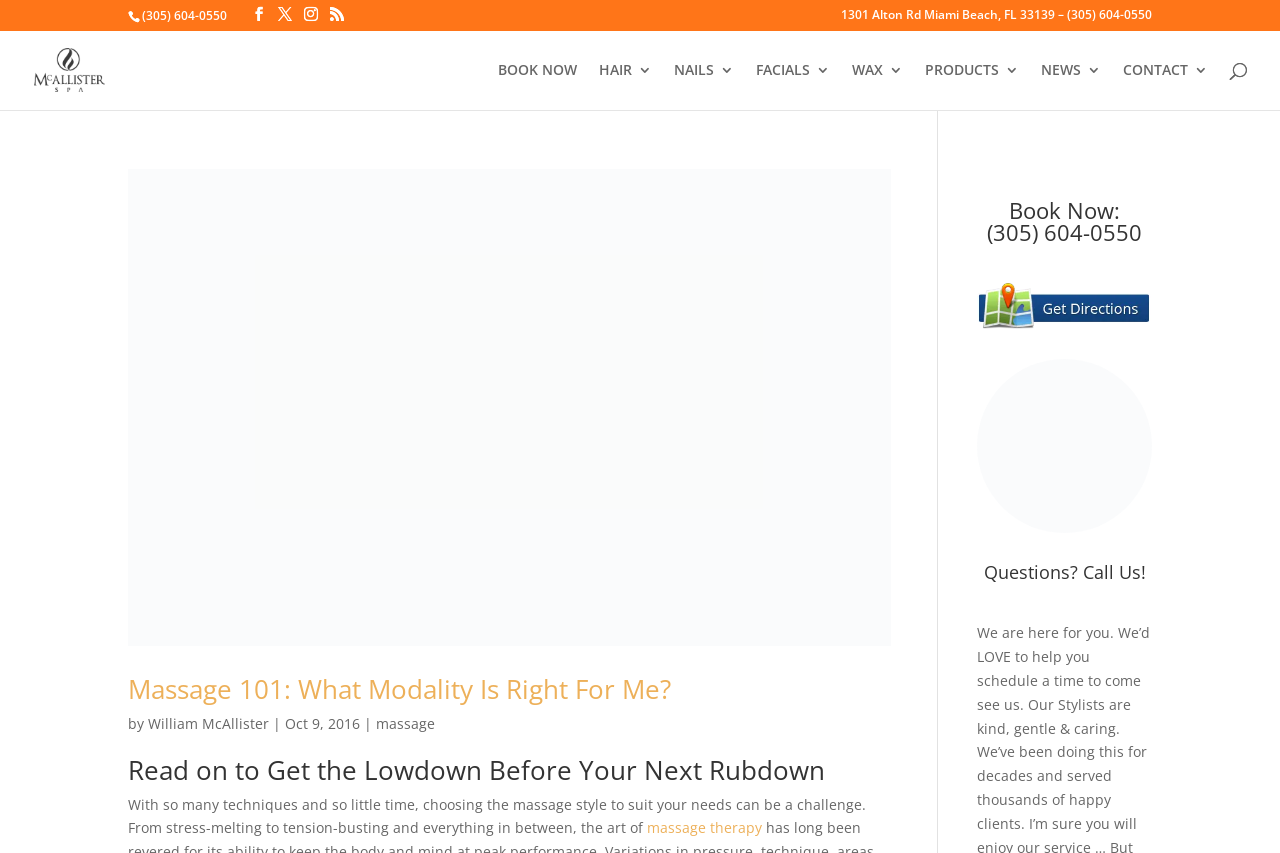Please find the bounding box coordinates of the section that needs to be clicked to achieve this instruction: "Visit the hair salon page".

[0.763, 0.36, 0.9, 0.382]